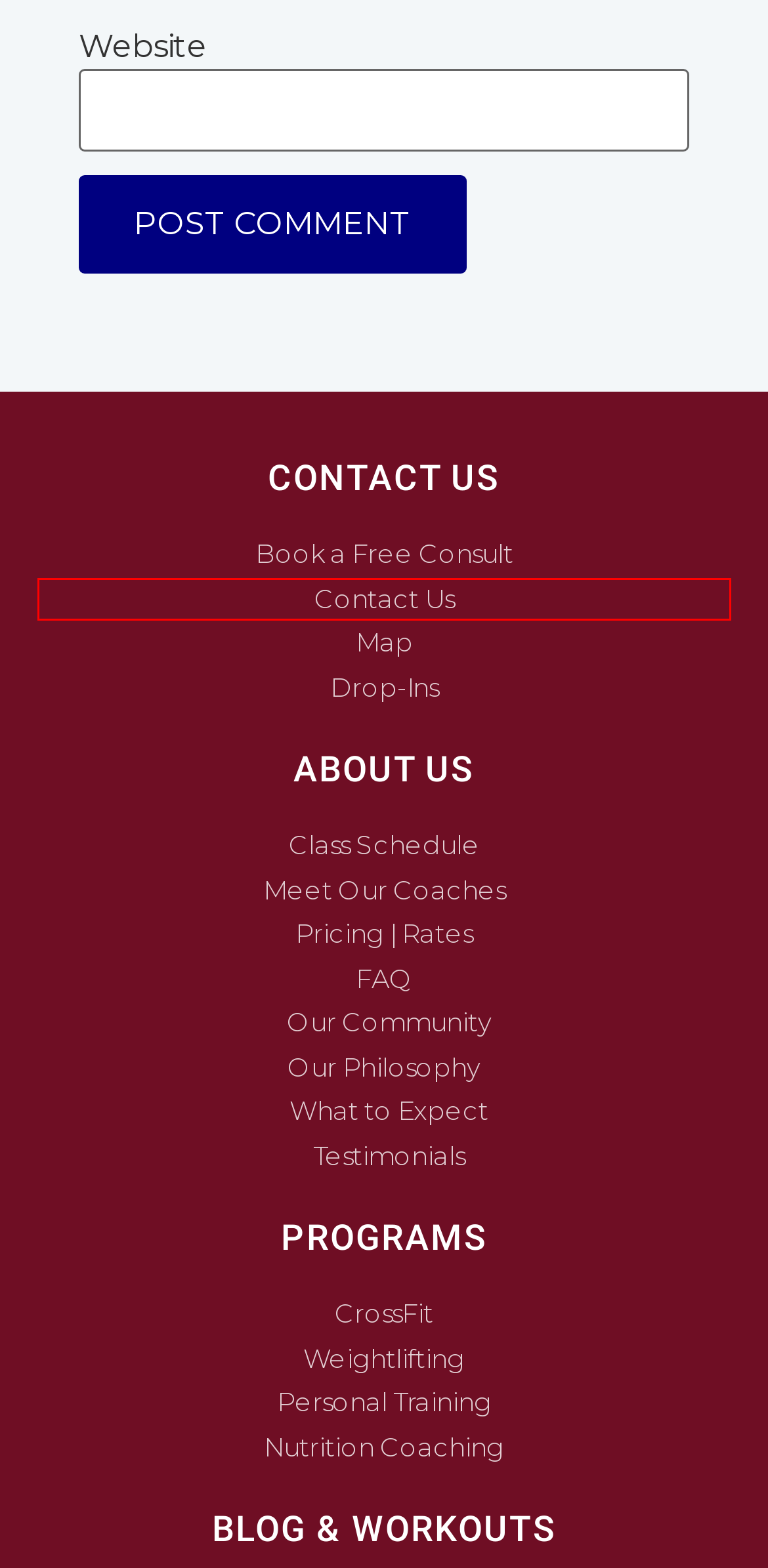Check out the screenshot of a webpage with a red rectangle bounding box. Select the best fitting webpage description that aligns with the new webpage after clicking the element inside the bounding box. Here are the candidates:
A. What to Expect - South Loop Strength & Conditioning | Chicago
B. CrossFit - South Loop Strength & Conditioning | Chicago
C. Personal Training - South Loop Strength & Conditioning | Chicago
D. Contact - South Loop Strength & Conditioning | Chicago
E. Nutrition Coaching - South Loop Strength & Conditioning | Chicago
F. Olympic Weightlifting - South Loop Strength & Conditioning | Chicago
G. Drop-Ins - South Loop Strength & Conditioning | Chicago
H. FAQ - South Loop Strength & Conditioning | Chicago

D